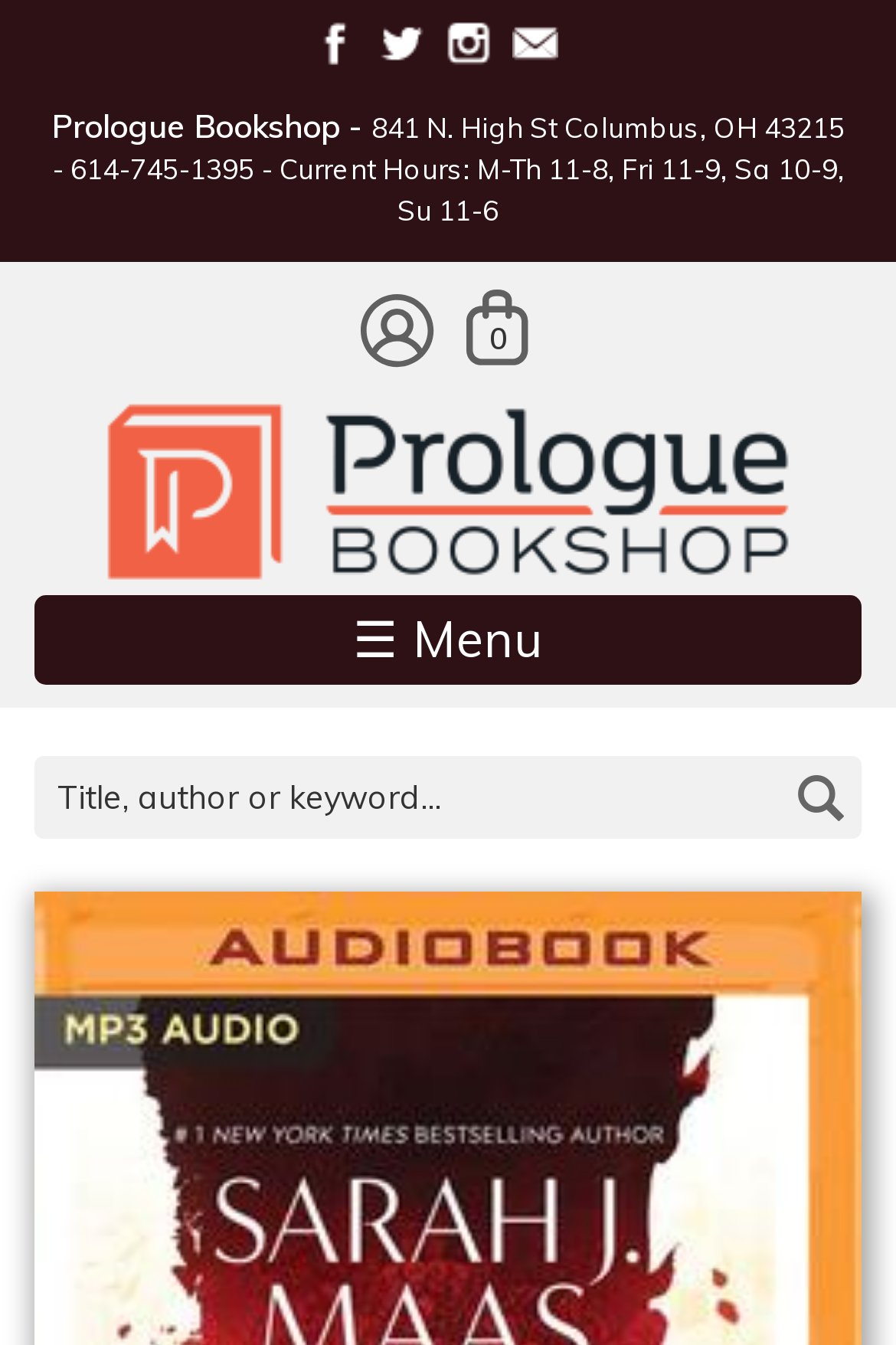Find the bounding box coordinates of the clickable area that will achieve the following instruction: "Search for a book".

[0.038, 0.561, 0.962, 0.624]